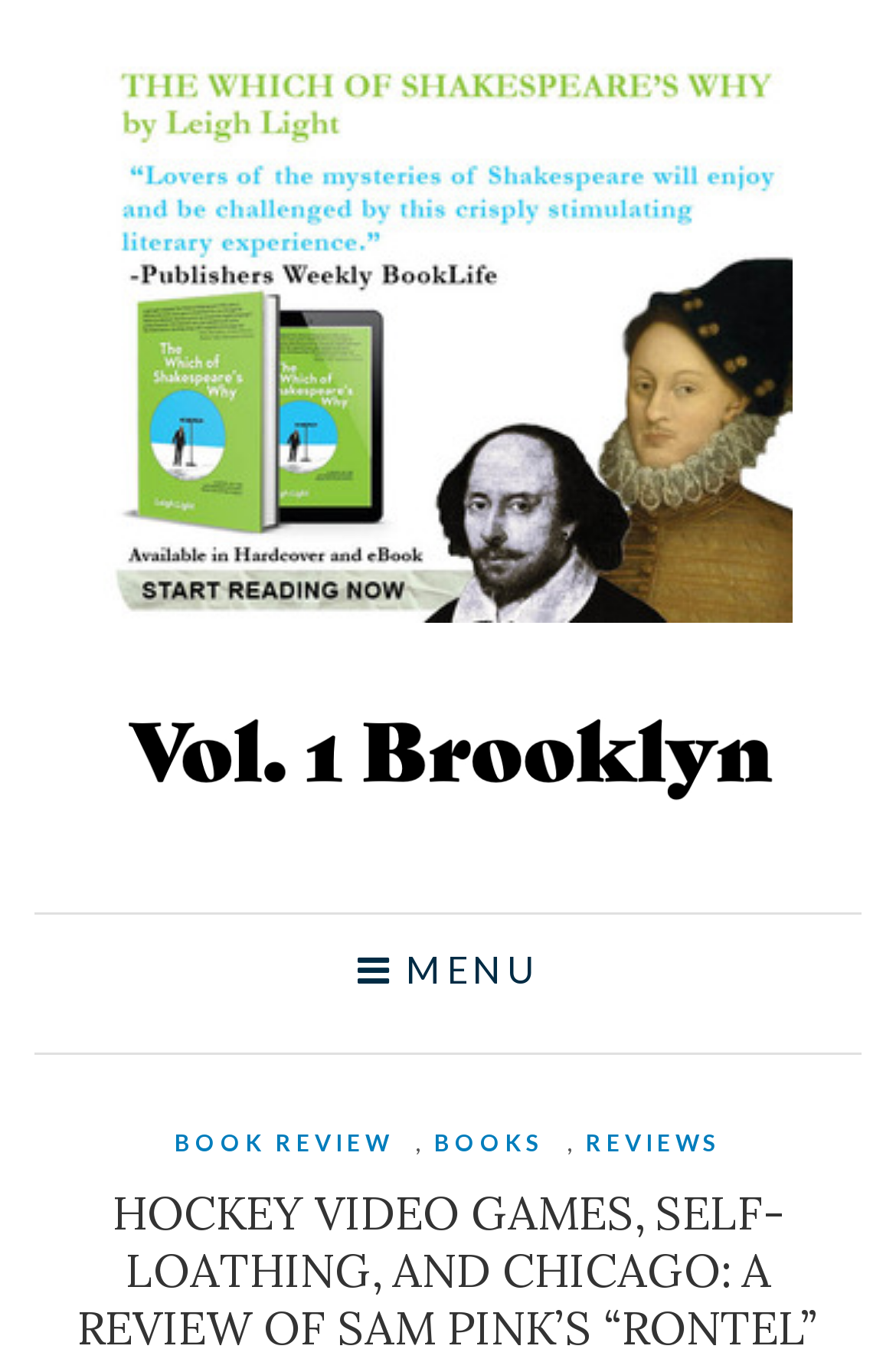Determine the bounding box coordinates for the HTML element described here: "alt="Vol. 1 Brooklyn"".

[0.115, 0.504, 0.885, 0.59]